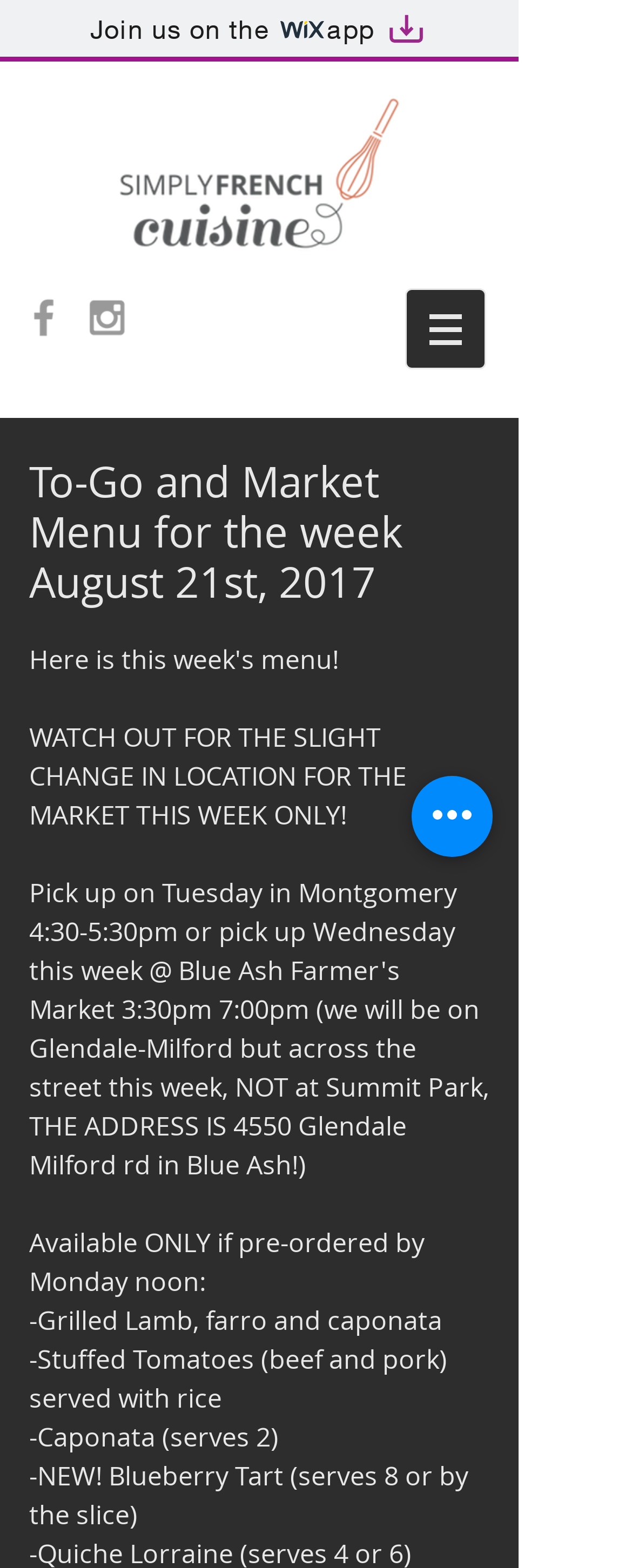Locate the bounding box coordinates of the UI element described by: "aria-label="Grey Instagram Icon"". The bounding box coordinates should consist of four float numbers between 0 and 1, i.e., [left, top, right, bottom].

[0.131, 0.187, 0.208, 0.218]